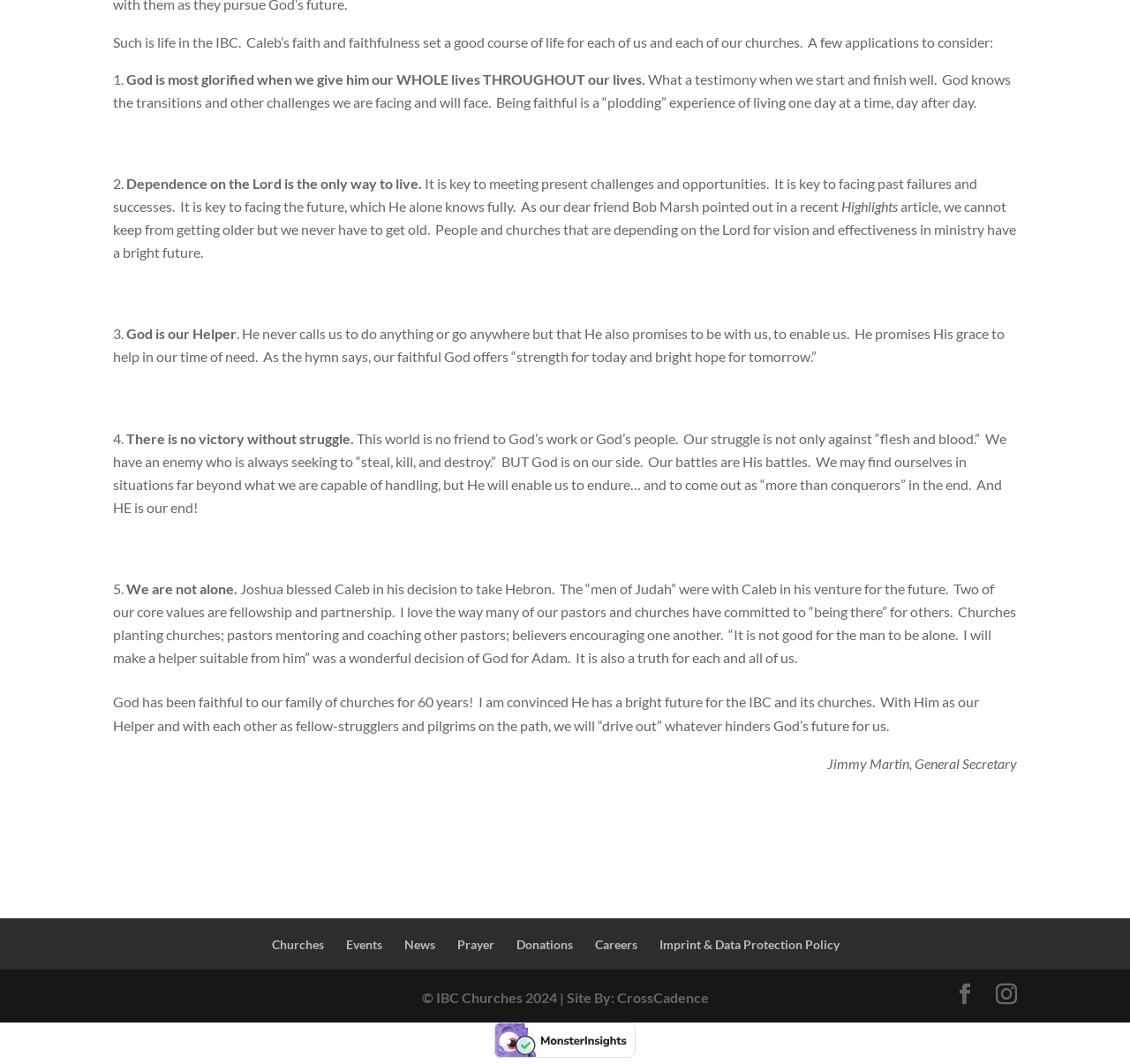How many points are mentioned in the article?
Refer to the image and answer the question using a single word or phrase.

5